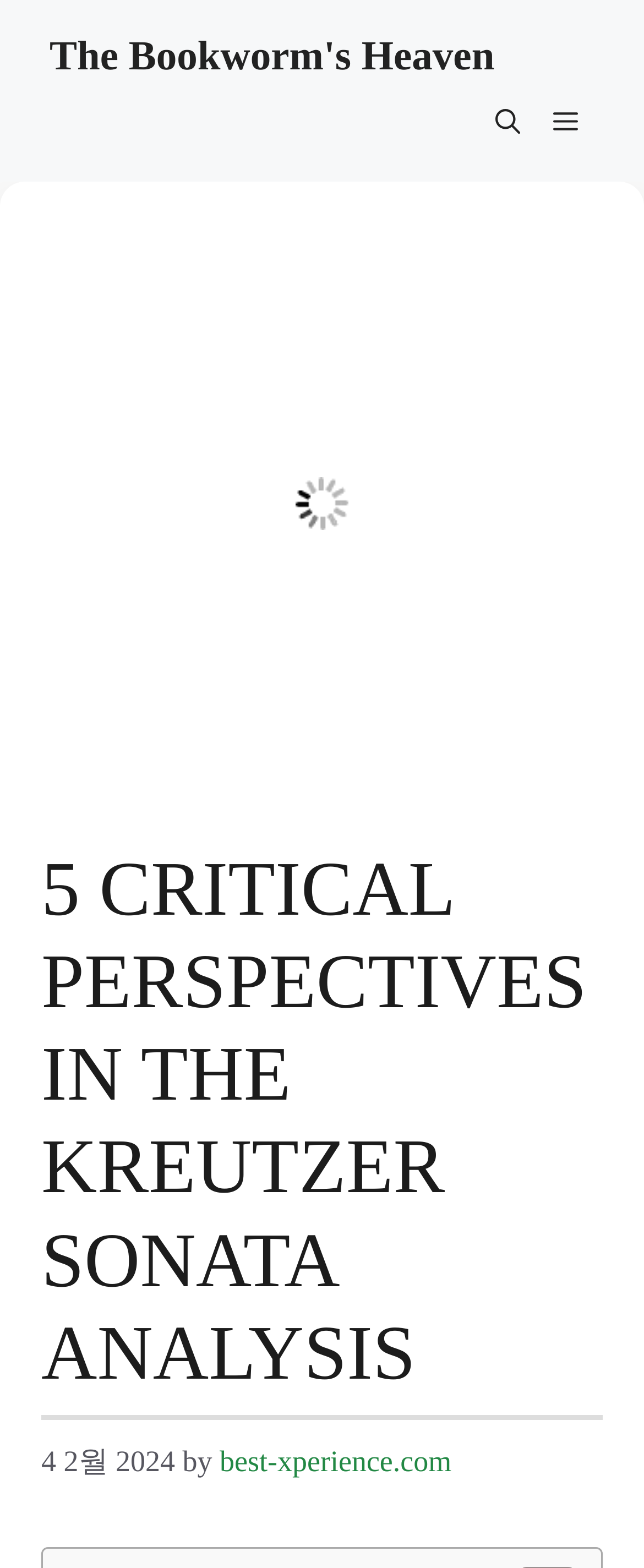Using the element description: "The Bookworm's Heaven", determine the bounding box coordinates for the specified UI element. The coordinates should be four float numbers between 0 and 1, [left, top, right, bottom].

[0.077, 0.022, 0.768, 0.051]